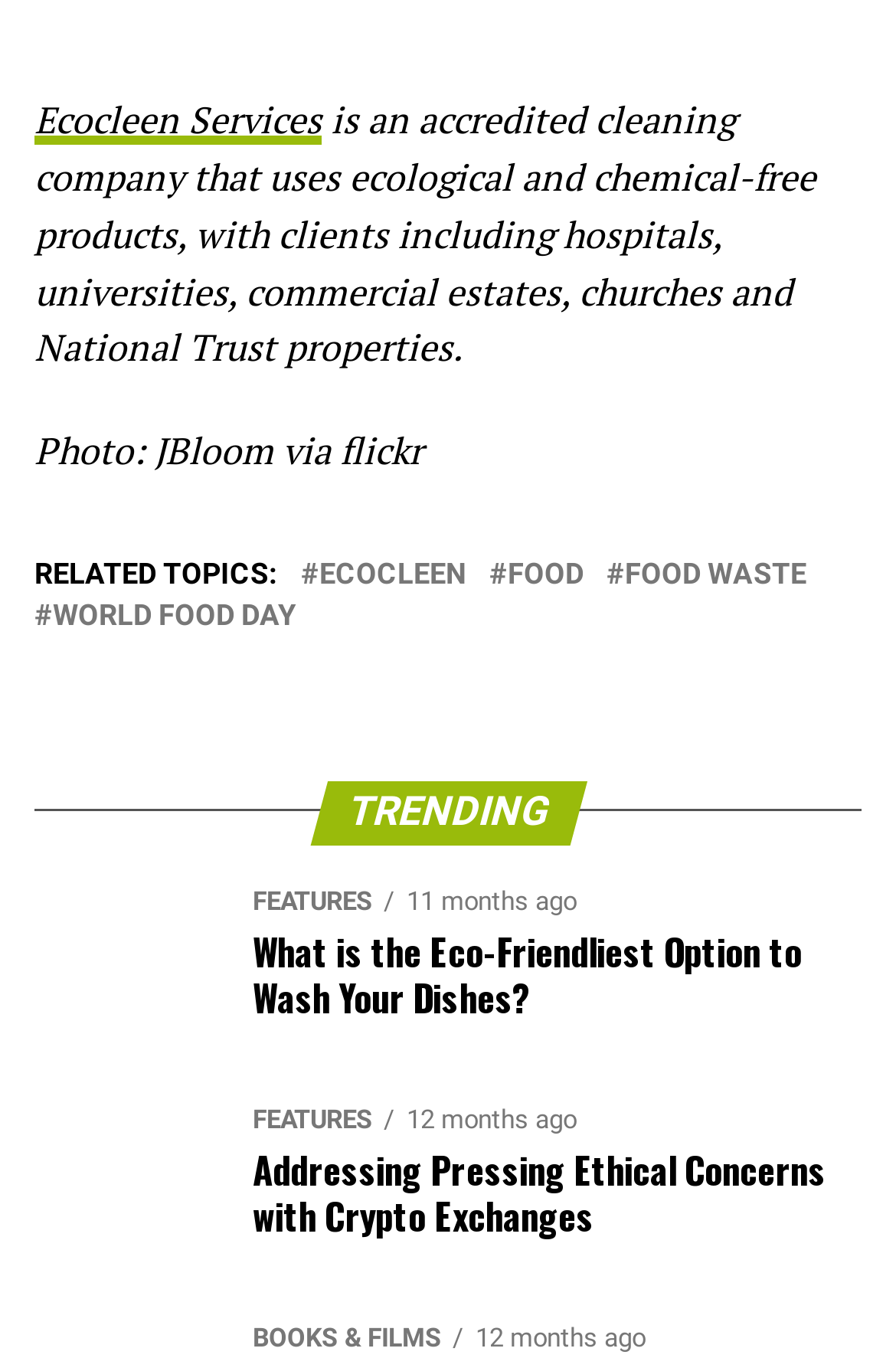What is the topic related to food mentioned on the webpage?
Please answer using one word or phrase, based on the screenshot.

FOOD WASTE